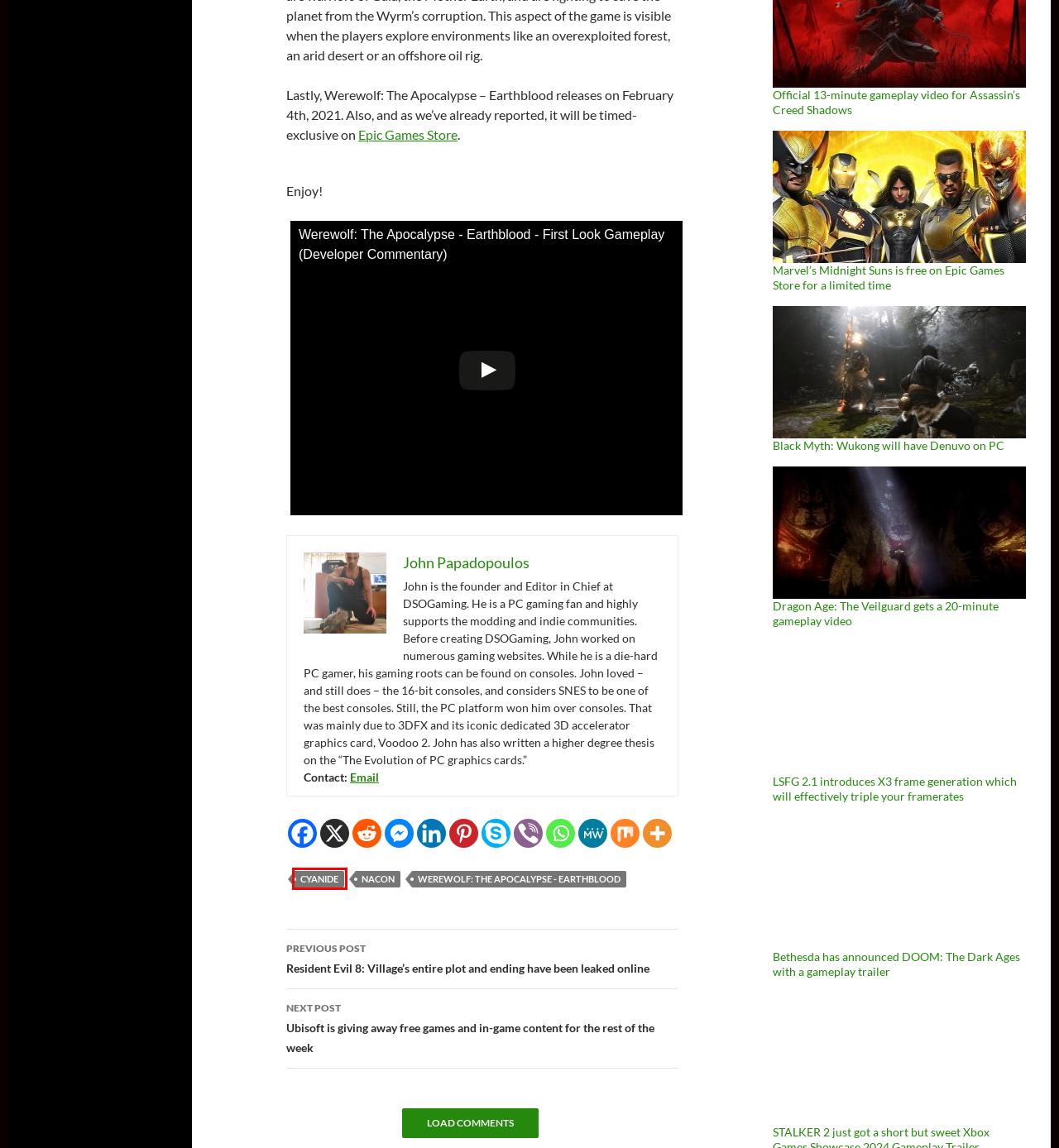You are presented with a screenshot of a webpage that includes a red bounding box around an element. Determine which webpage description best matches the page that results from clicking the element within the red bounding box. Here are the candidates:
A. Werewolf: The Apocalypse – Earthblood releases in 2021, will be exclusive to Epic Games Store
B. Bethesda has announced DOOM: The Dark Ages with a gameplay trailer
C. Cyanide Archives - DSOGaming
D. LSFG 2.1 introduces X3 frame generation which will effectively triple your framerates
E. Black Myth: Wukong will have Denuvo on PC
F. Ubisoft is giving away free games and in-game content for the rest of the week
G. Nacon Archives - DSOGaming
H. Official 13-minute gameplay video for Assassin's Creed Shadows

C